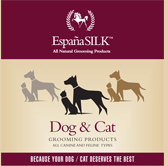What is emphasized by the brand's slogan?
Please provide a full and detailed response to the question.

The slogan 'BECAUSE YOUR DOG / CAT DESERVES THE BEST' emphasizes the brand's commitment to providing high-quality grooming solutions that prioritize the well-being of pets, highlighting their dedication to excellence and pet care.